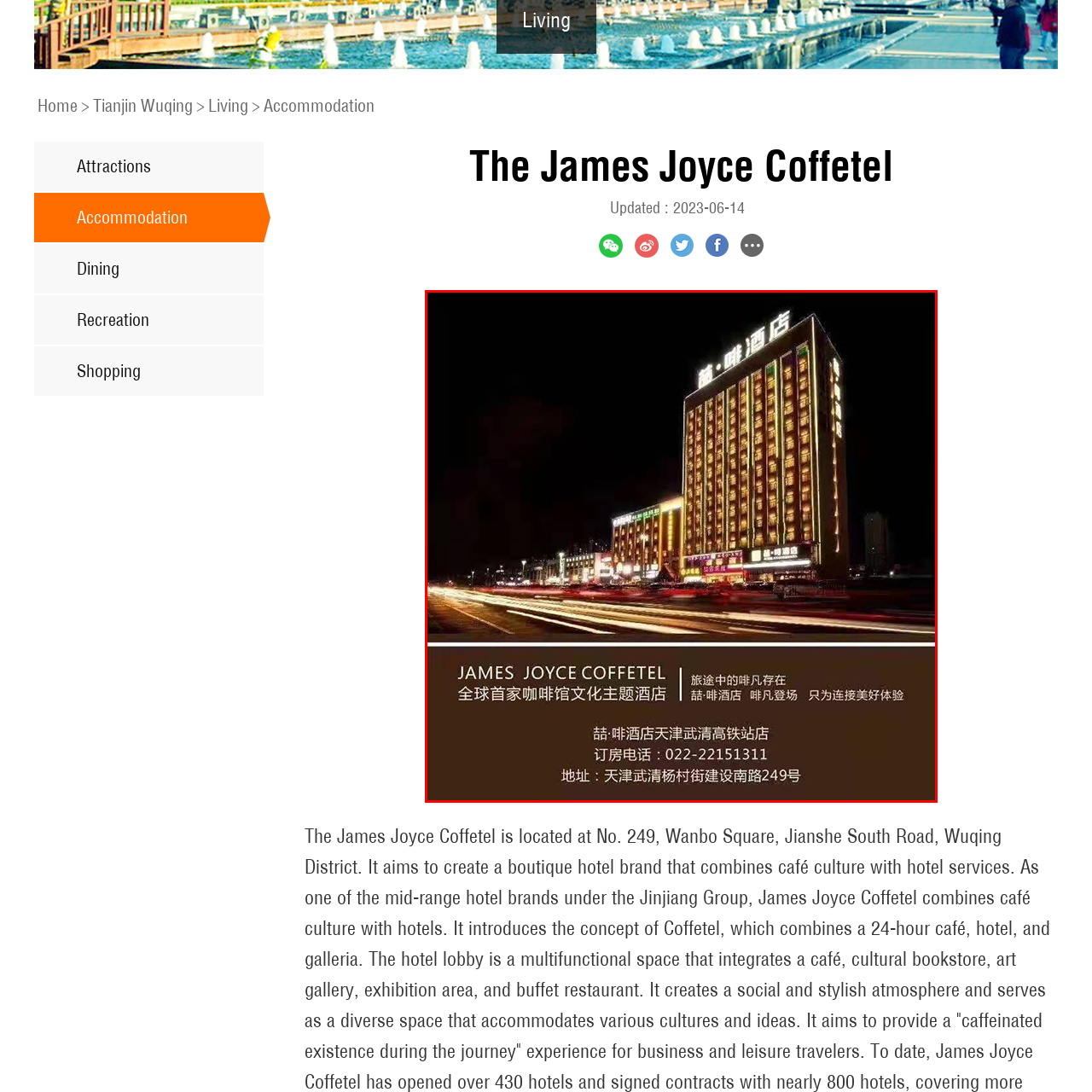What is surrounding the hotel?
Consider the details within the red bounding box and provide a thorough answer to the question.

The dynamic traffic in front adds liveliness to the scene, emphasizing the city's hustle and bustle surrounding this charming establishment, indicating that the hotel is located in a busy urban area.